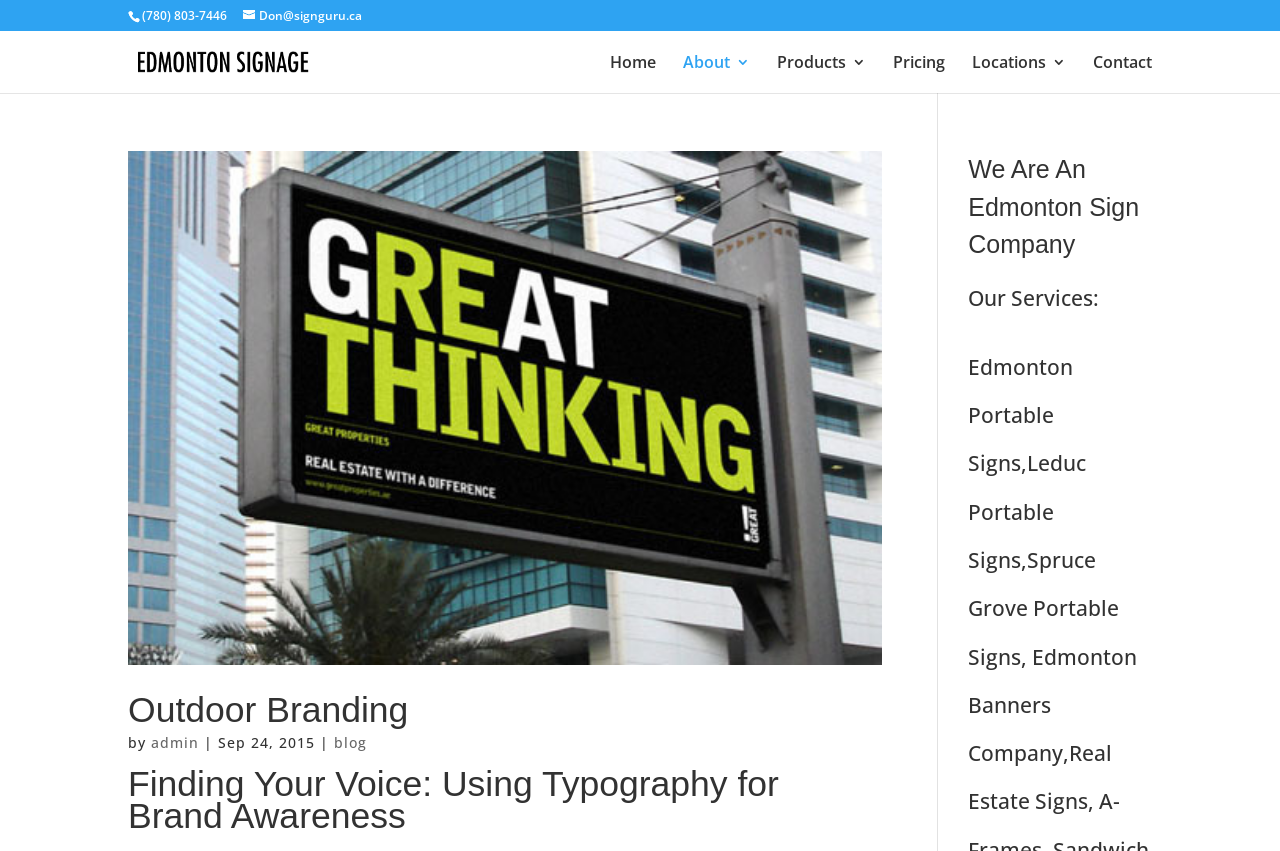Please identify the bounding box coordinates of the element on the webpage that should be clicked to follow this instruction: "check the pricing". The bounding box coordinates should be given as four float numbers between 0 and 1, formatted as [left, top, right, bottom].

[0.698, 0.065, 0.738, 0.109]